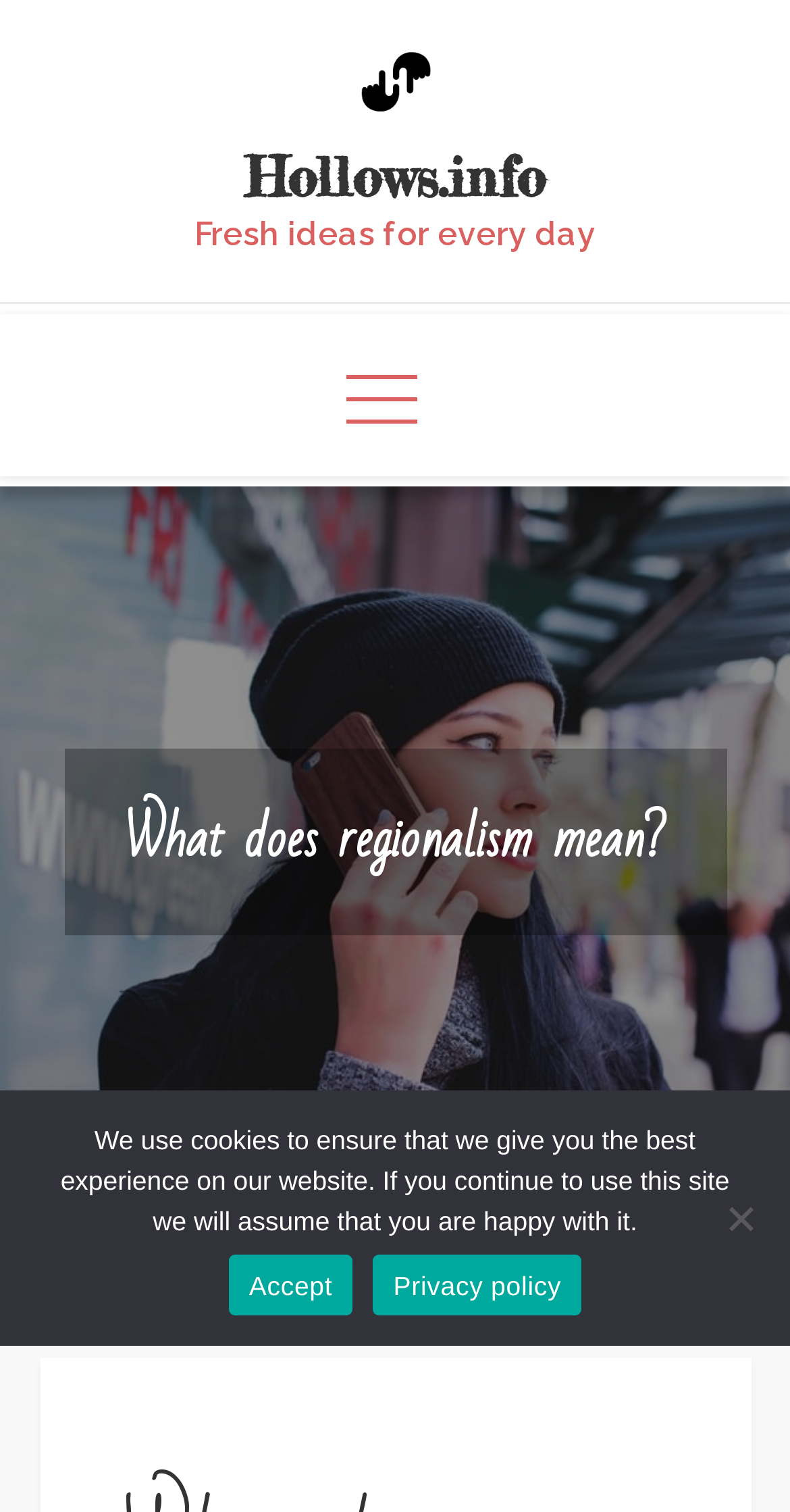What is the purpose of the button in the primary menu?
Please provide a detailed answer to the question.

The primary menu has a button with no text, so it's unclear what its purpose is. However, it's likely to be a navigation button or a toggle button for the menu.